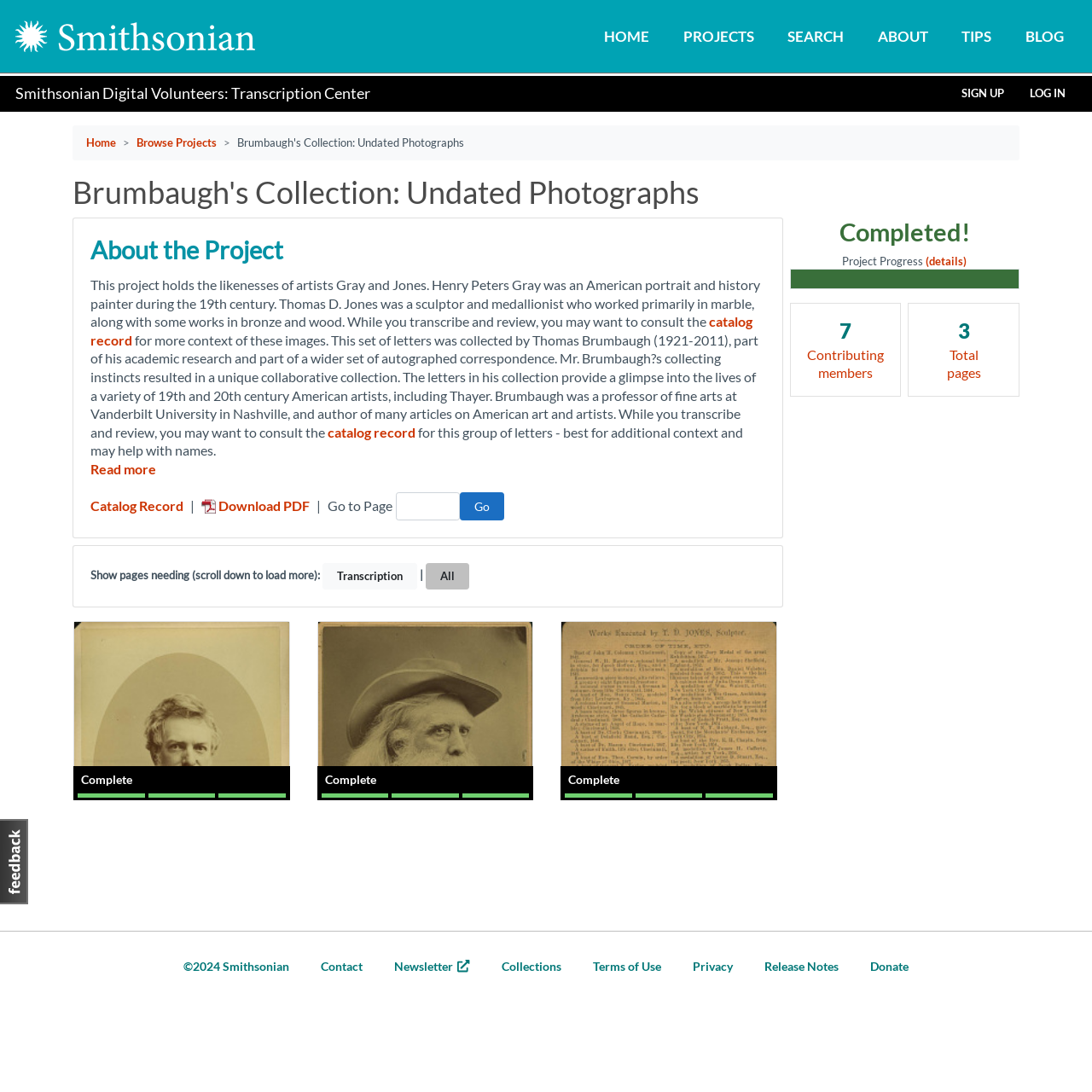Please specify the bounding box coordinates of the element that should be clicked to execute the given instruction: 'View the Catalog Record for Brumbaugh's Collection: Undated Photographs'. Ensure the coordinates are four float numbers between 0 and 1, expressed as [left, top, right, bottom].

[0.083, 0.455, 0.168, 0.472]